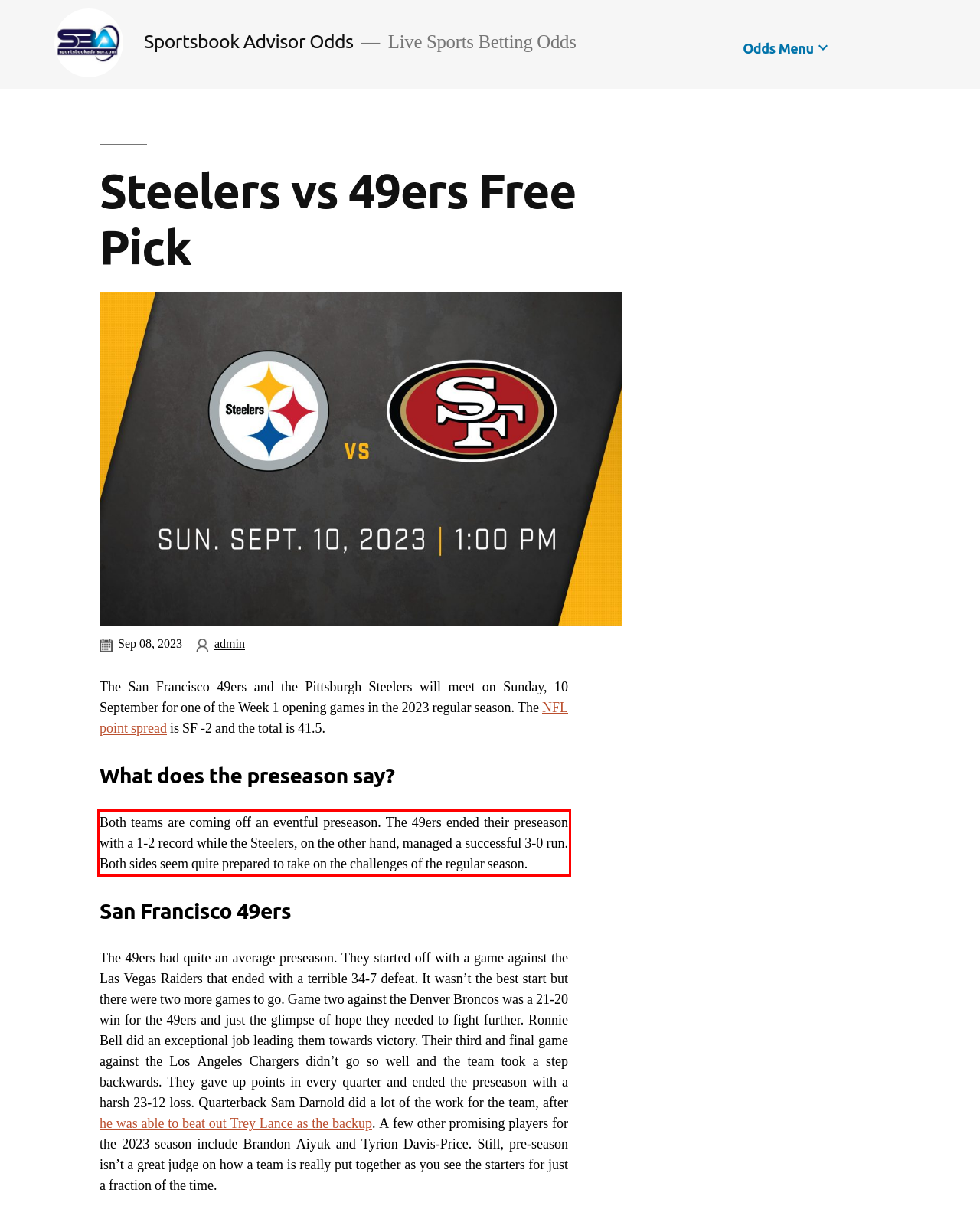Examine the screenshot of the webpage, locate the red bounding box, and generate the text contained within it.

Both teams are coming off an eventful preseason. The 49ers ended their preseason with a 1-2 record while the Steelers, on the other hand, managed a successful 3-0 run. Both sides seem quite prepared to take on the challenges of the regular season.